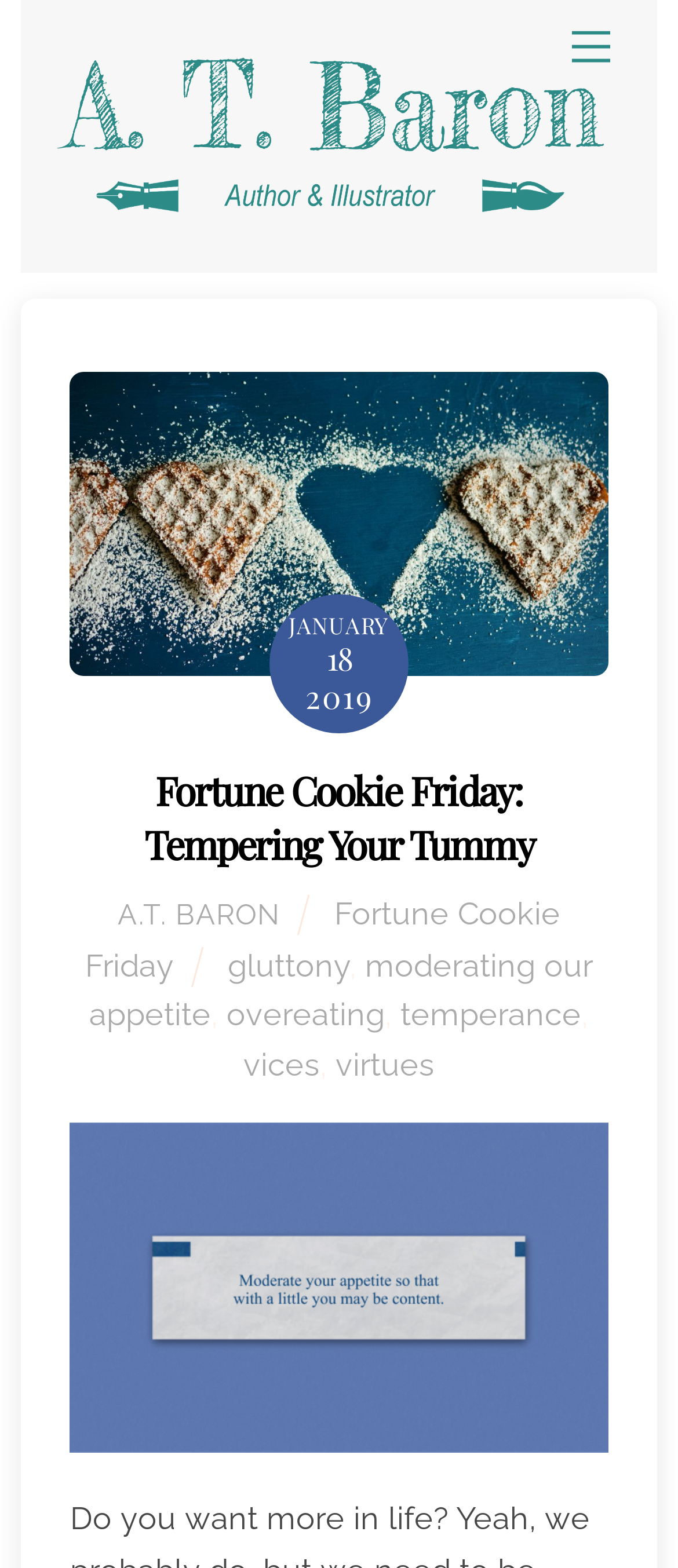Please find and provide the title of the webpage.

Fortune Cookie Friday: Tempering Your Tummy